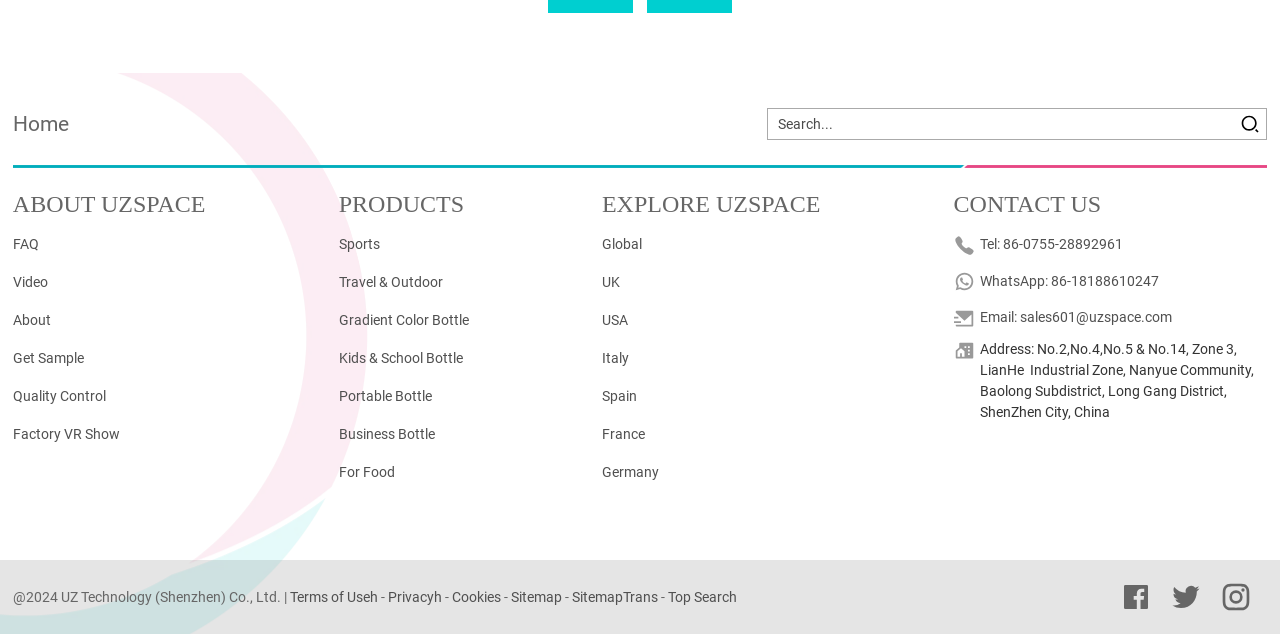How many countries are listed under 'EXPLORE UZSPACE'?
Please use the image to deliver a detailed and complete answer.

Under the 'EXPLORE UZSPACE' heading, I can see links to different countries, including 'Global', 'UK', 'USA', 'Italy', 'Spain', and 'France'. Therefore, I can count a total of 6 countries listed.